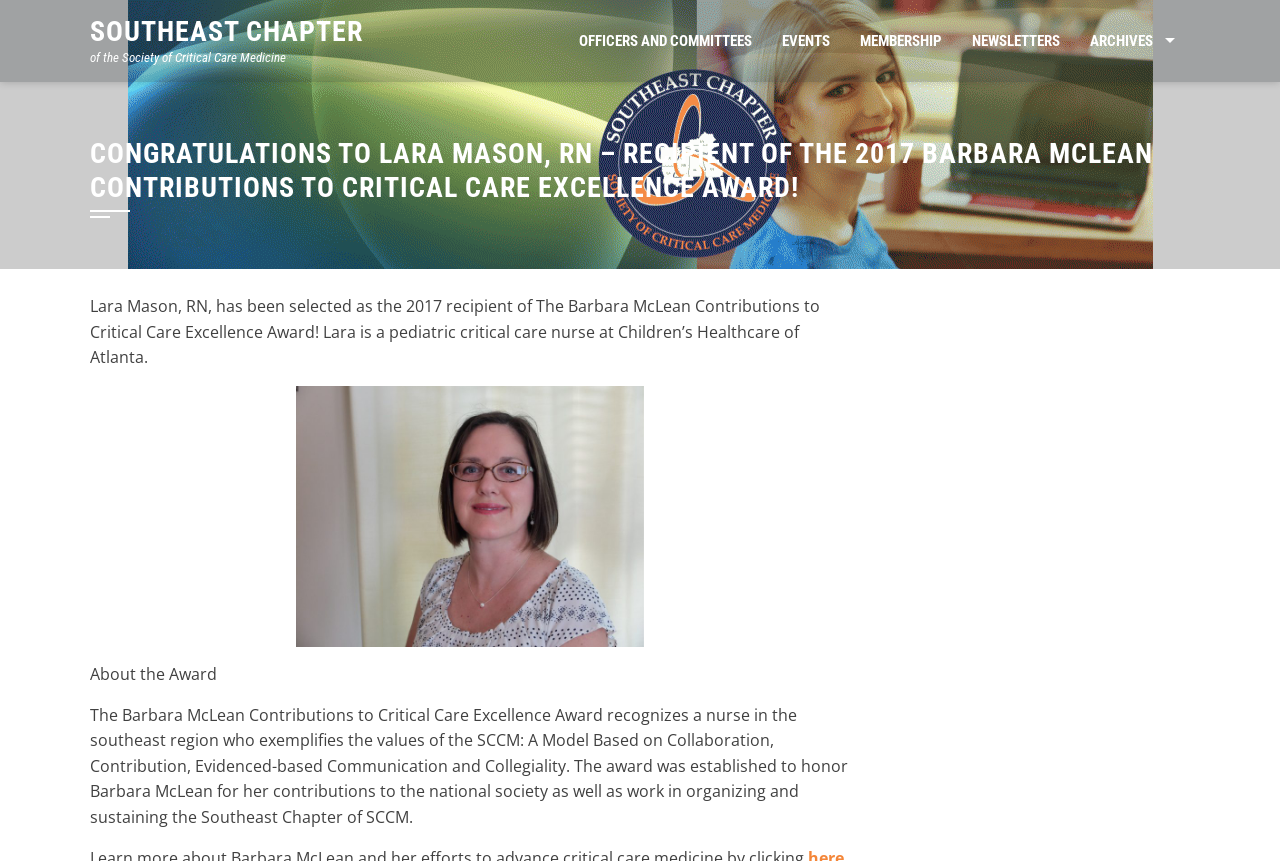What is Lara Mason's profession? Refer to the image and provide a one-word or short phrase answer.

pediatric critical care nurse